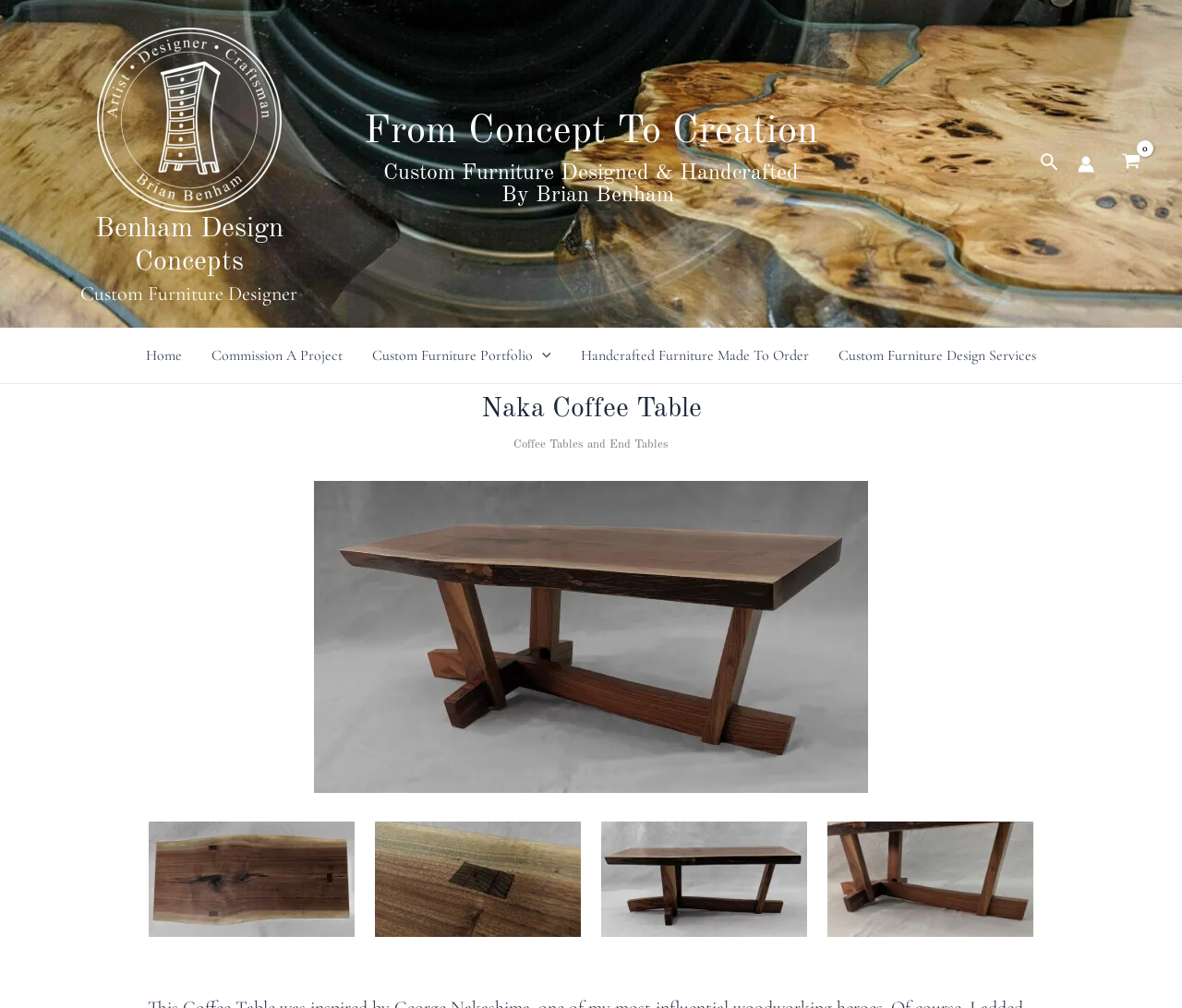Please give the bounding box coordinates of the area that should be clicked to fulfill the following instruction: "View Benham Design Concepts". The coordinates should be in the format of four float numbers from 0 to 1, i.e., [left, top, right, bottom].

[0.08, 0.213, 0.239, 0.274]